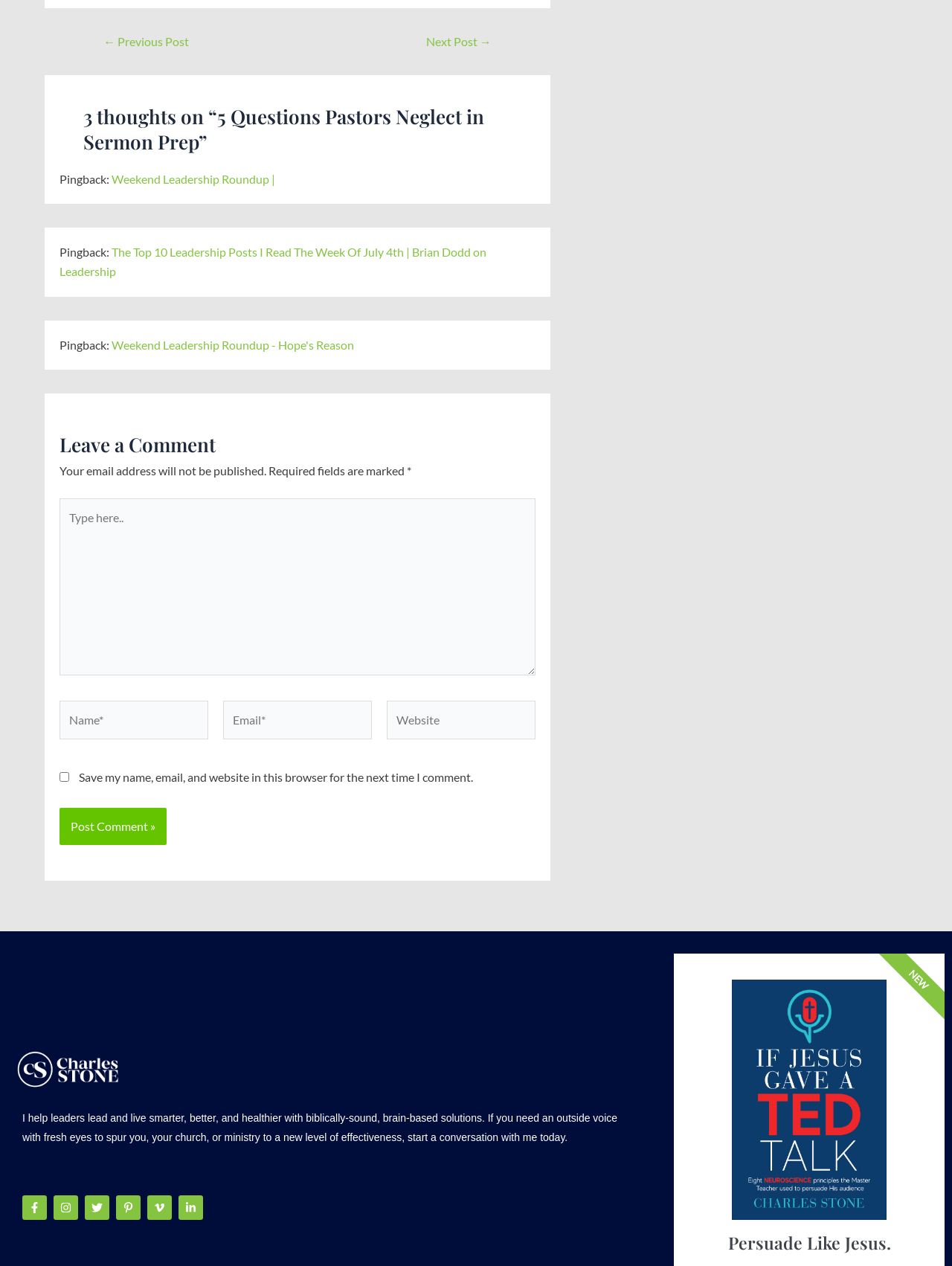Extract the bounding box coordinates of the UI element described by: "Facebook-f". The coordinates should include four float numbers ranging from 0 to 1, e.g., [left, top, right, bottom].

[0.023, 0.944, 0.049, 0.963]